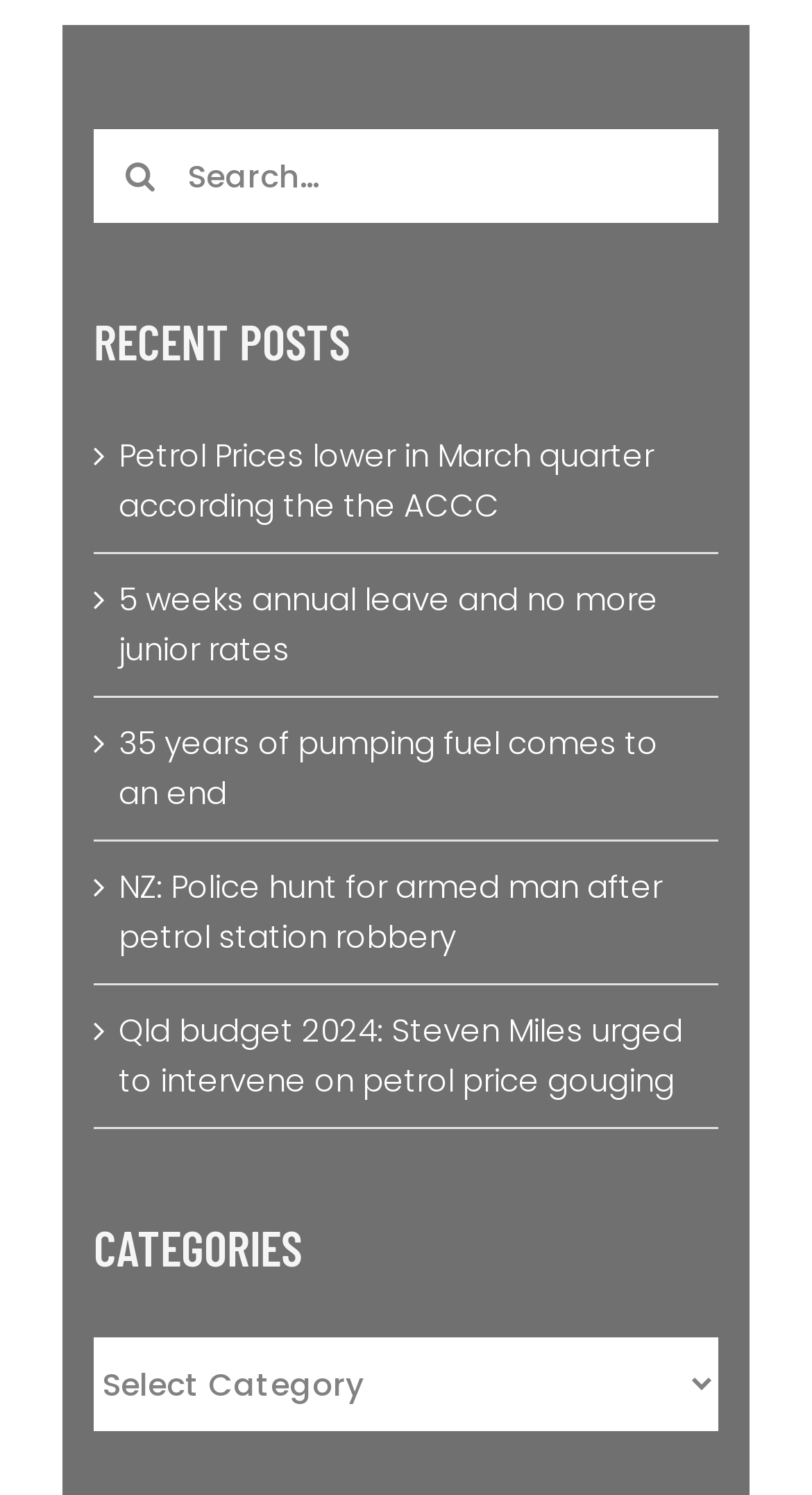How many links are under the 'RECENT POSTS' heading?
Please respond to the question with a detailed and informative answer.

I counted the number of link elements under the 'RECENT POSTS' heading, which has a bounding box coordinate of [0.115, 0.212, 0.885, 0.245]. There are five link elements with bounding box coordinates ranging from [0.146, 0.29, 0.805, 0.353] to [0.146, 0.675, 0.841, 0.738].